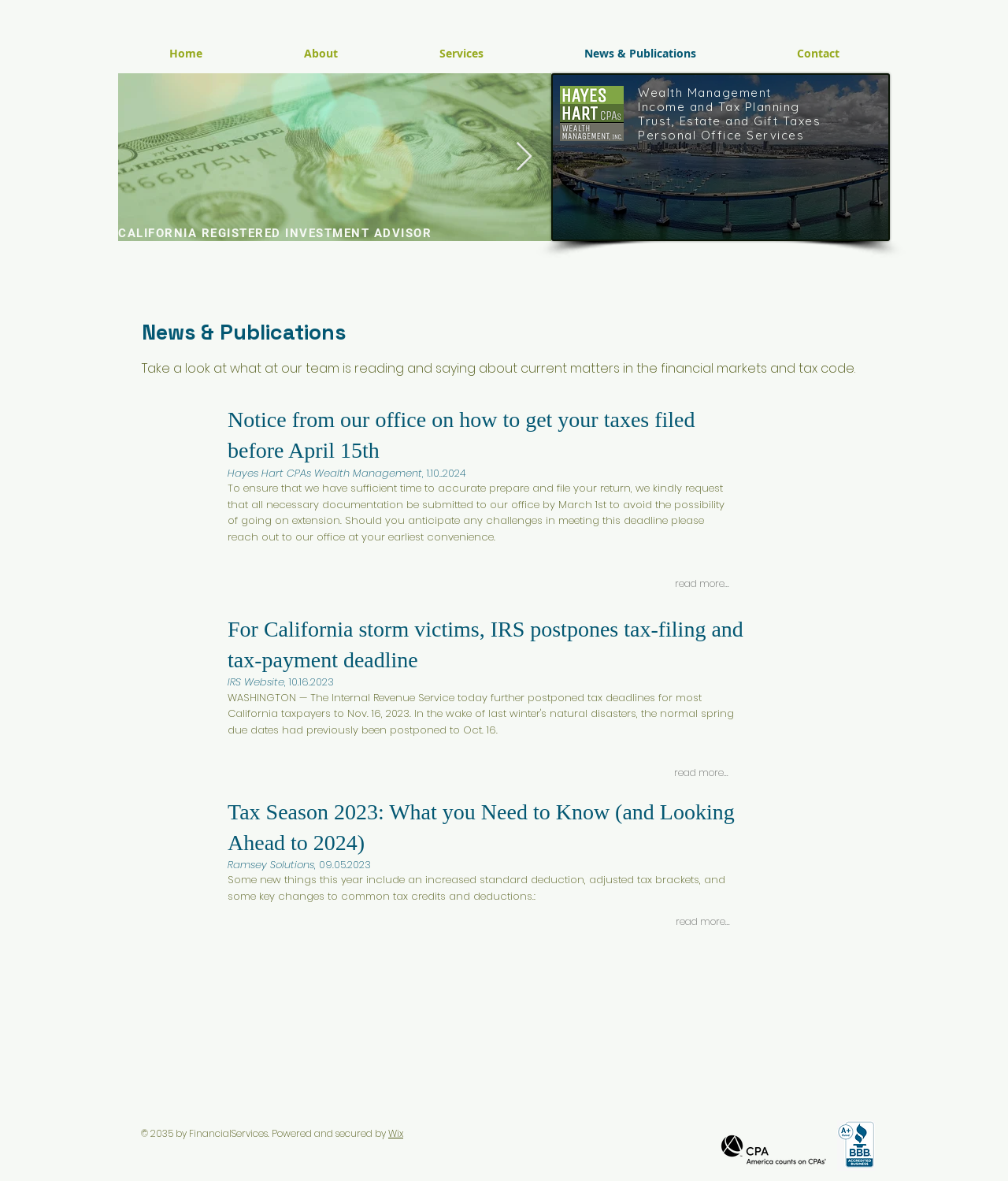Locate the bounding box coordinates of the segment that needs to be clicked to meet this instruction: "Click the 'Next Item' button".

[0.511, 0.12, 0.529, 0.146]